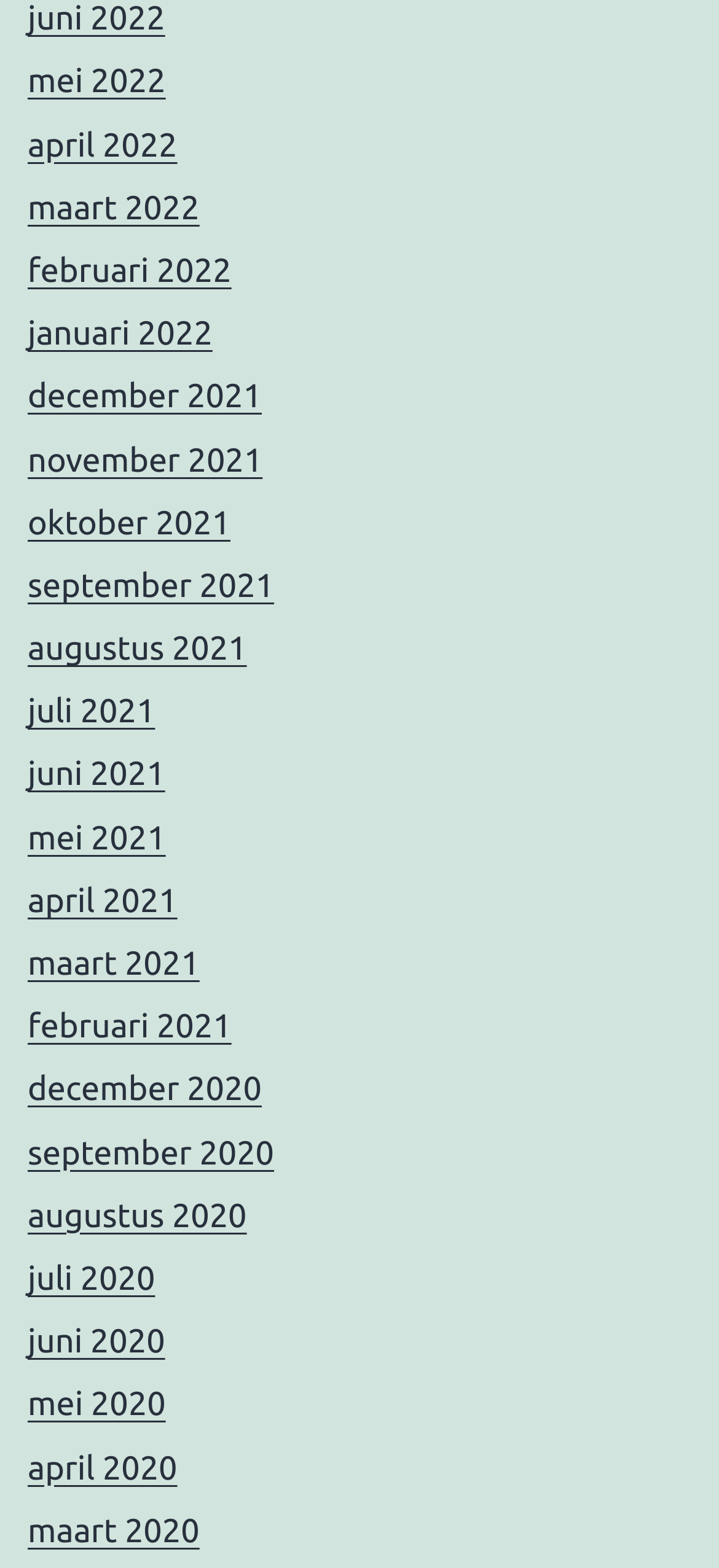Please identify the bounding box coordinates of the area I need to click to accomplish the following instruction: "check march 2022".

[0.038, 0.121, 0.278, 0.144]